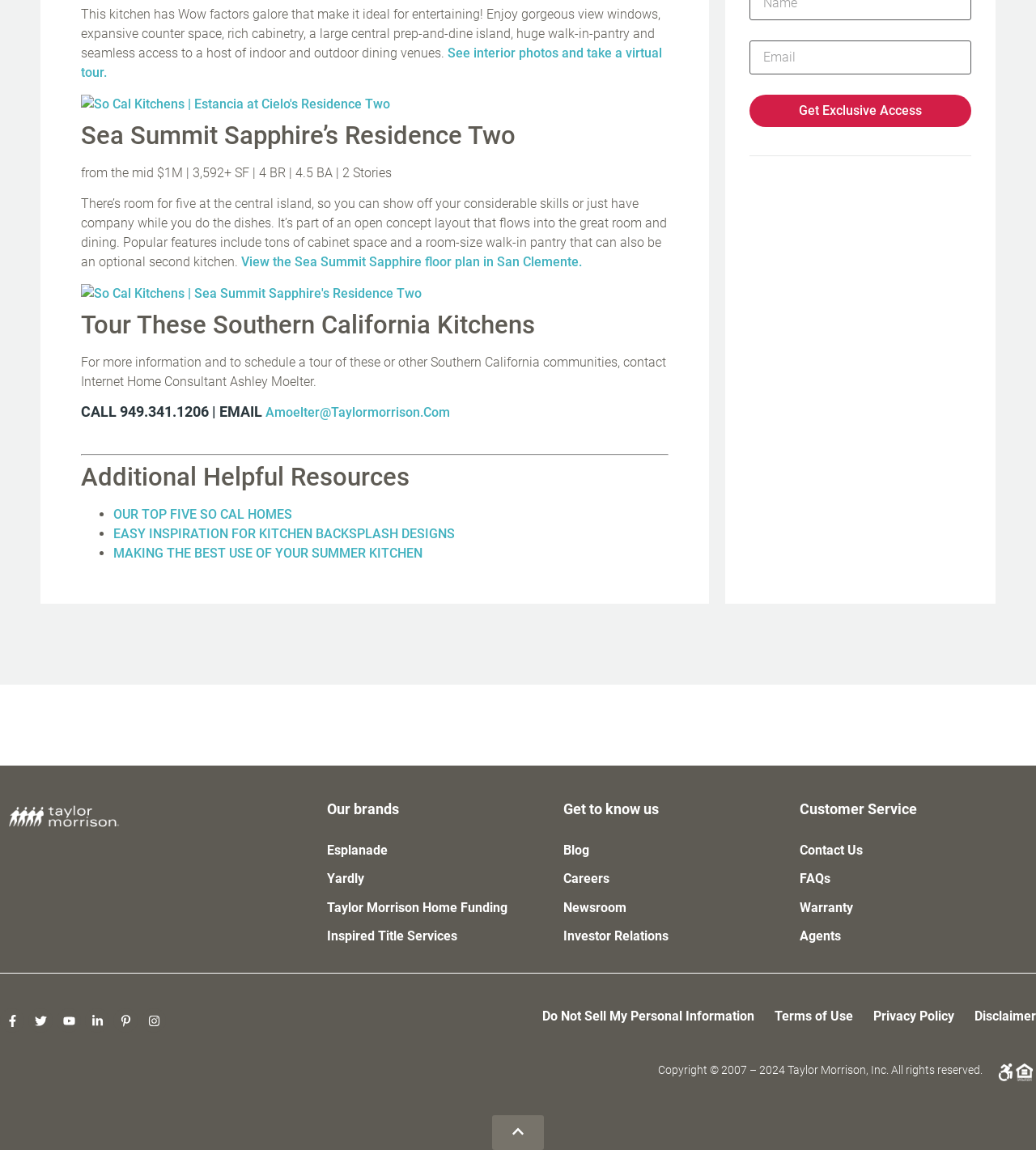What is the contact email of Internet Home Consultant Ashley Moelter?
Give a single word or phrase as your answer by examining the image.

Amoelter@Taylormorrison.Com